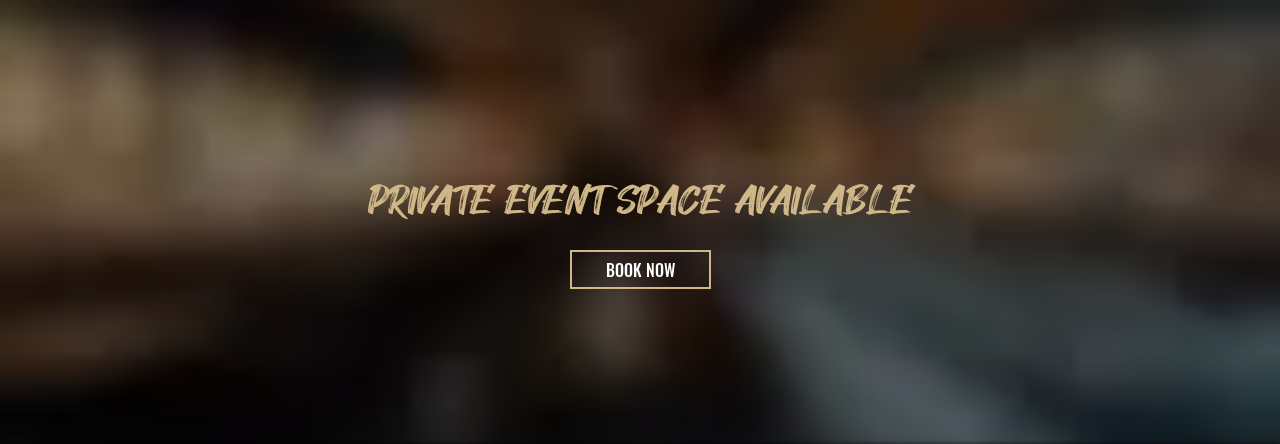What type of environment is suggested by the background of the image?
Please answer the question with as much detail and depth as you can.

The background of the image features a blurred yet atmospheric view of the venue, enhancing the allure and suggesting a sophisticated environment ideal for gatherings such as celebrations, corporate events, or intimate parties.